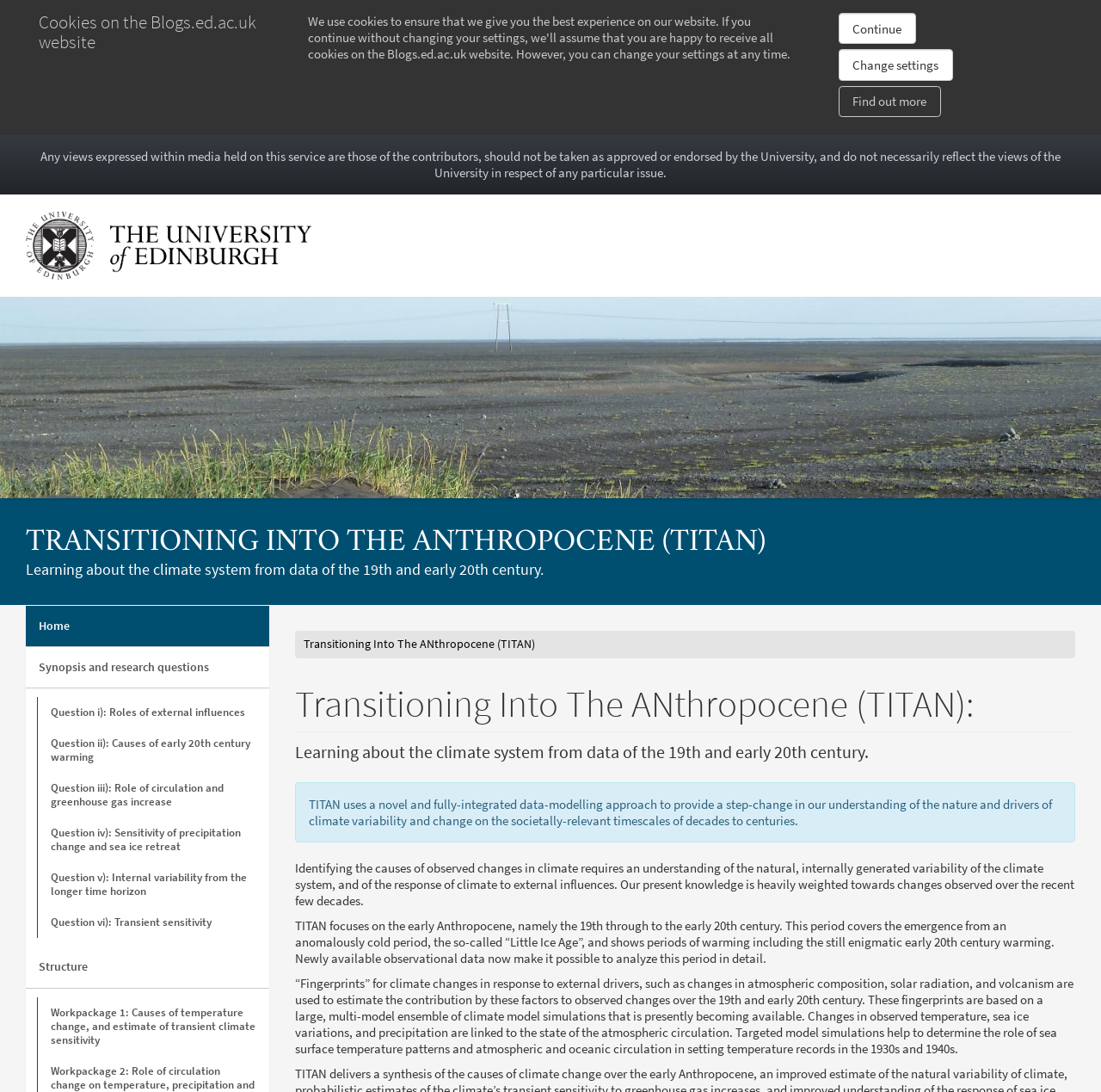Respond with a single word or phrase for the following question: 
What is the focus period of the TITAN project?

19th and early 20th century